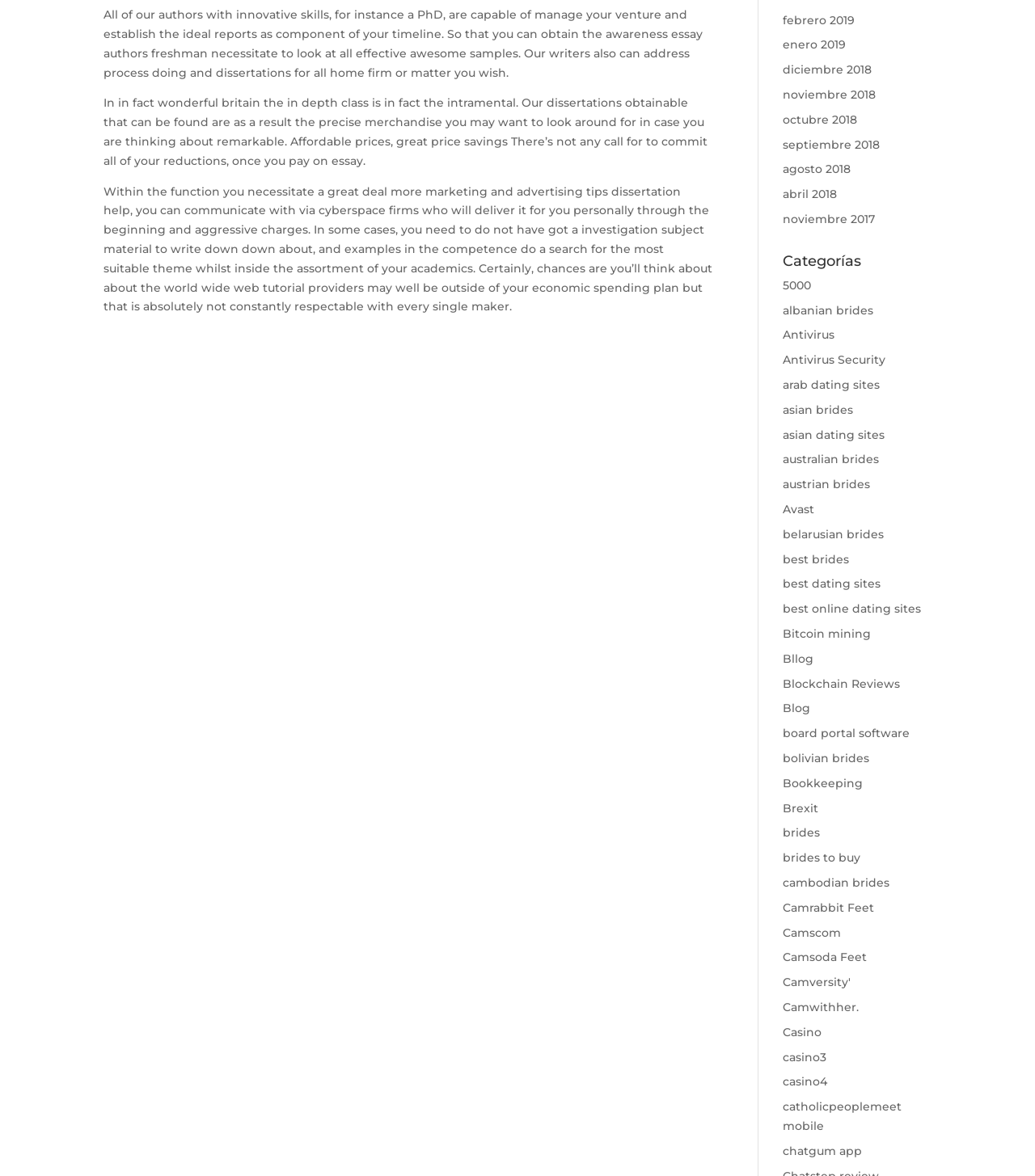Please identify the bounding box coordinates of the area I need to click to accomplish the following instruction: "Click on the 'albanian brides' link".

[0.756, 0.257, 0.844, 0.27]